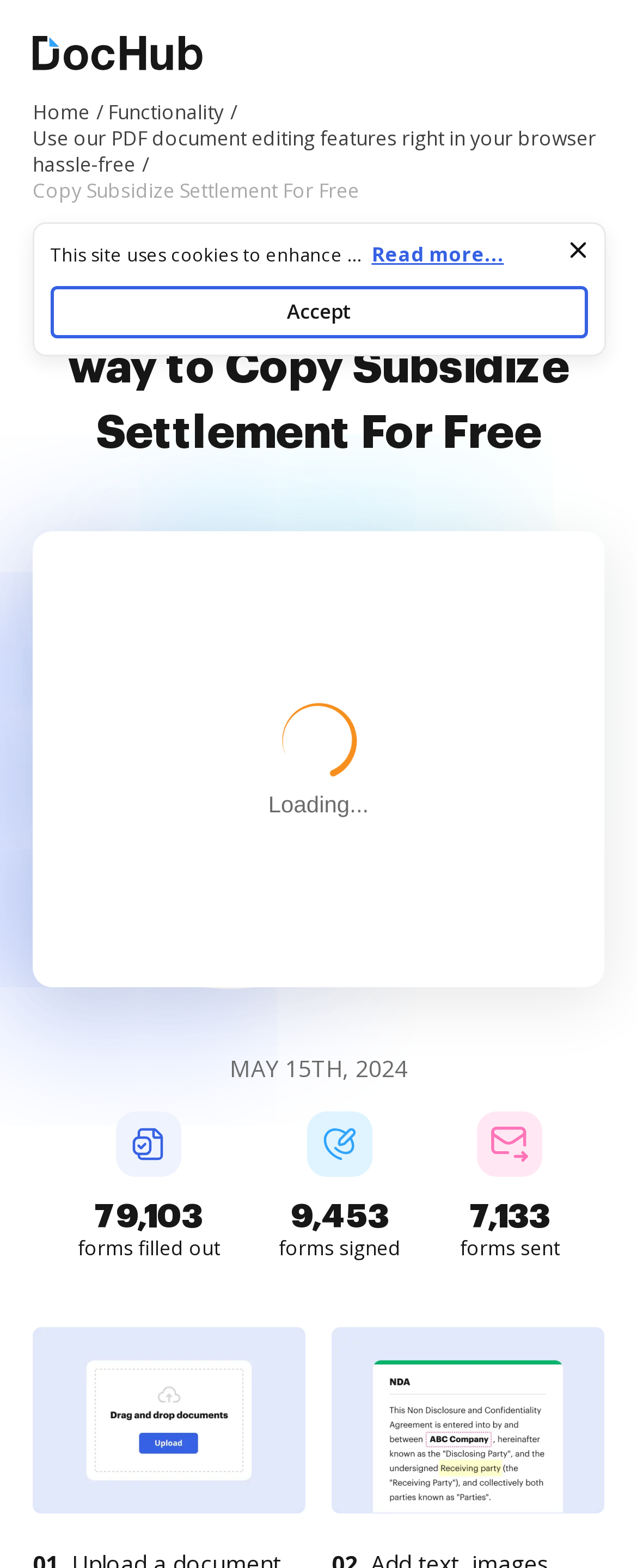Extract the main heading from the webpage content.

Discover the quickest way to Copy Subsidize Settlement For Free